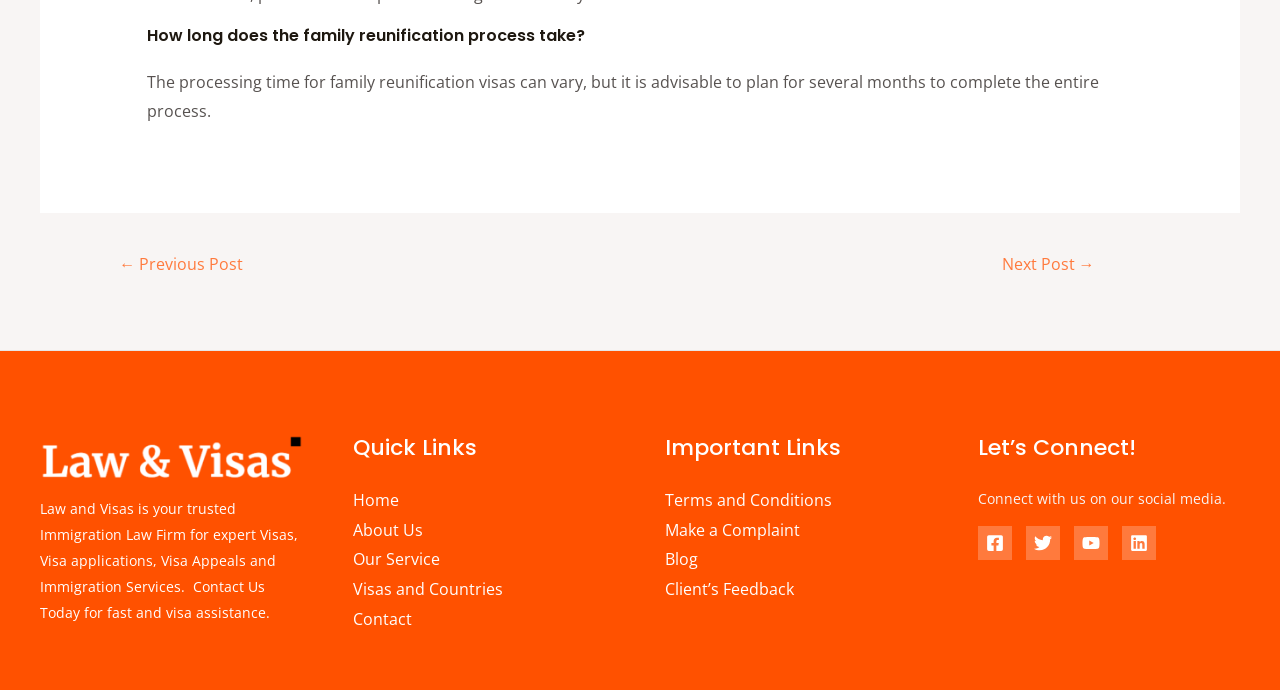Answer the question with a brief word or phrase:
How many footer widgets are there?

4